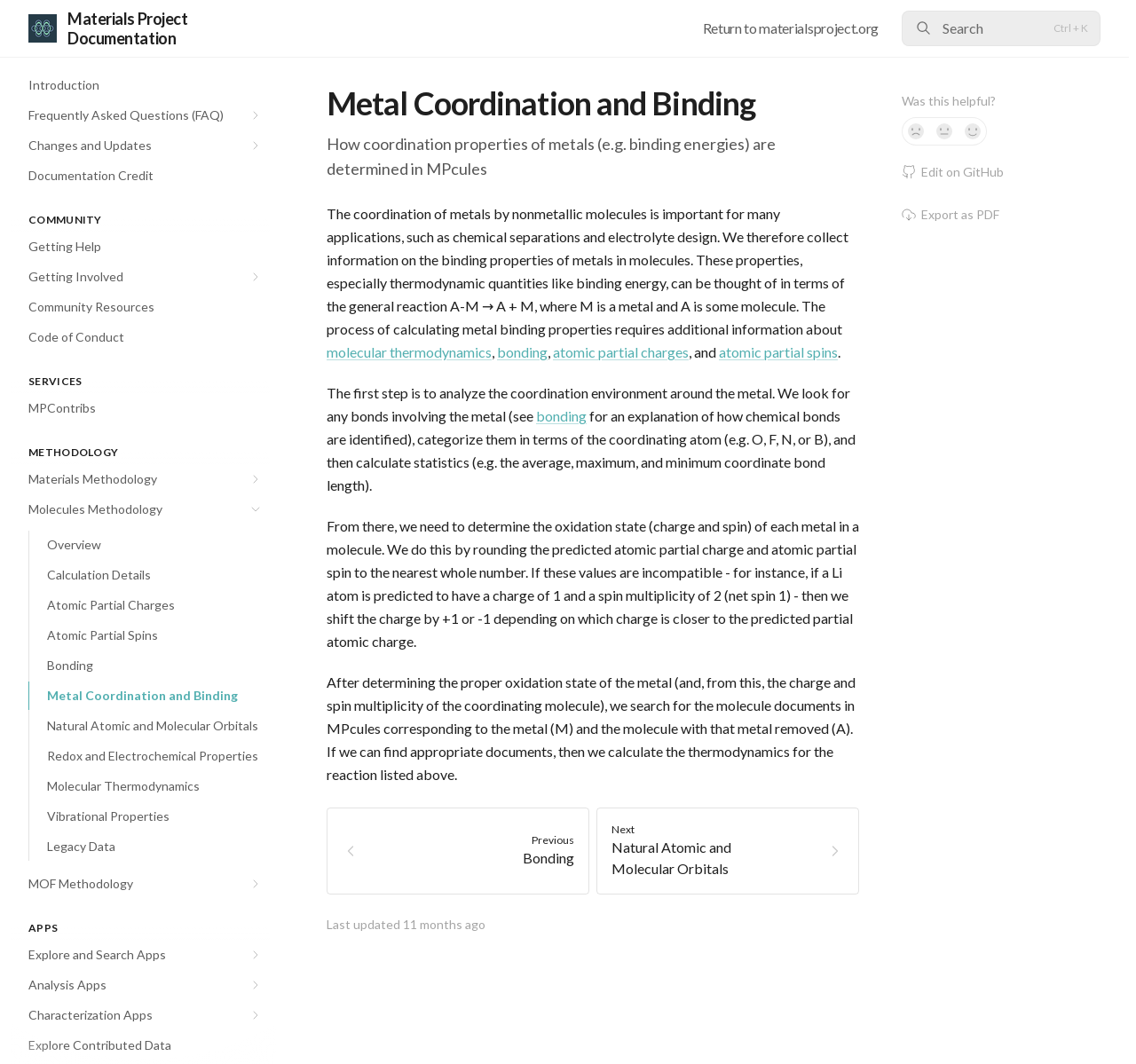Determine the bounding box coordinates of the UI element that matches the following description: "Bonding". The coordinates should be four float numbers between 0 and 1 in the format [left, top, right, bottom].

[0.026, 0.612, 0.238, 0.639]